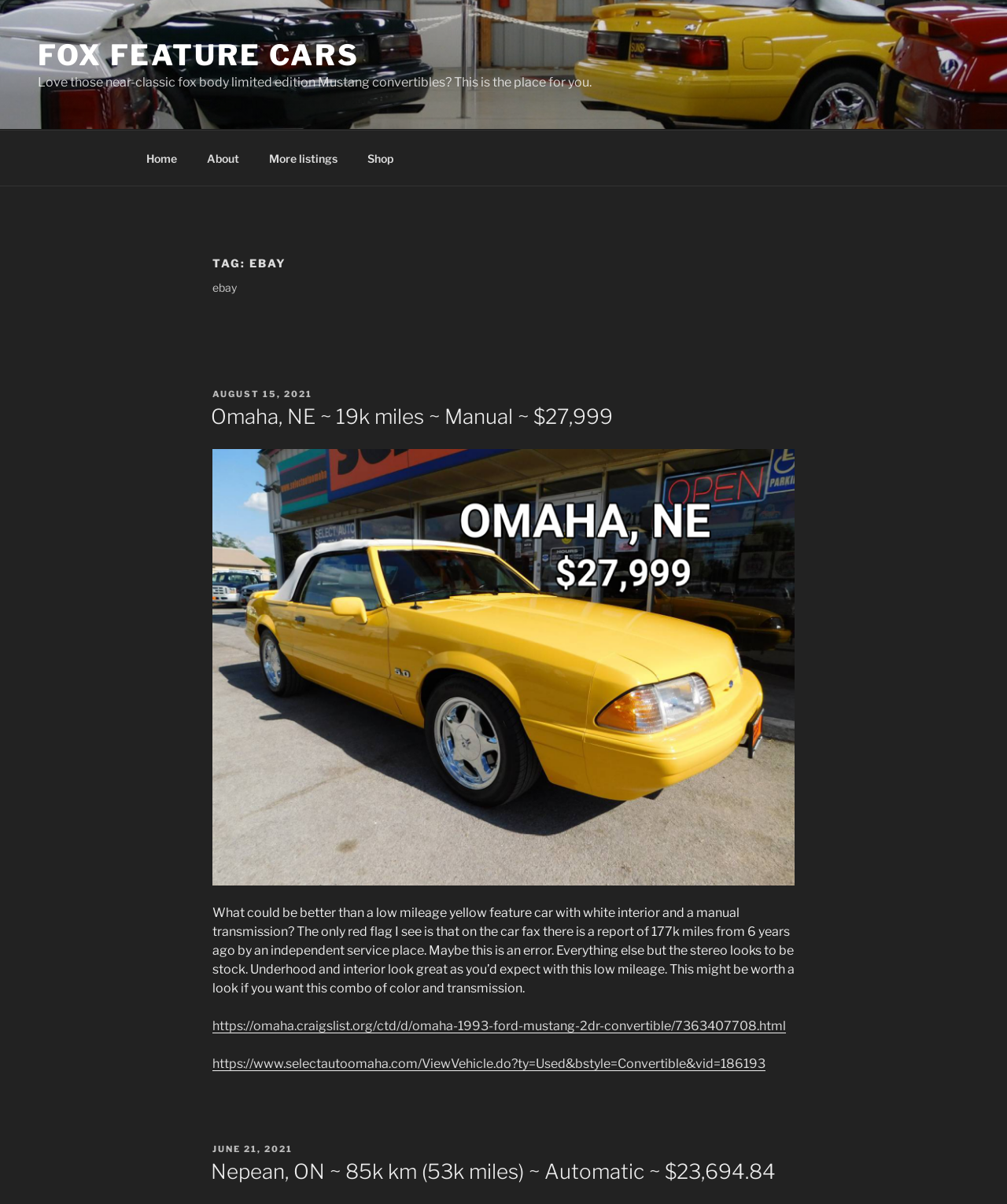Review the image closely and give a comprehensive answer to the question: What type of cars are featured on this webpage?

Based on the webpage content, specifically the text 'Love those near-classic fox body limited edition Mustang convertibles? This is the place for you.' and the listings of cars with details such as 'Omaha, NE ~ 19k miles ~ Manual ~ $27,999' and 'Nepean, ON ~ 85k km (53k miles) ~ Automatic ~ $23,694.84', it can be inferred that the webpage features Mustang cars.